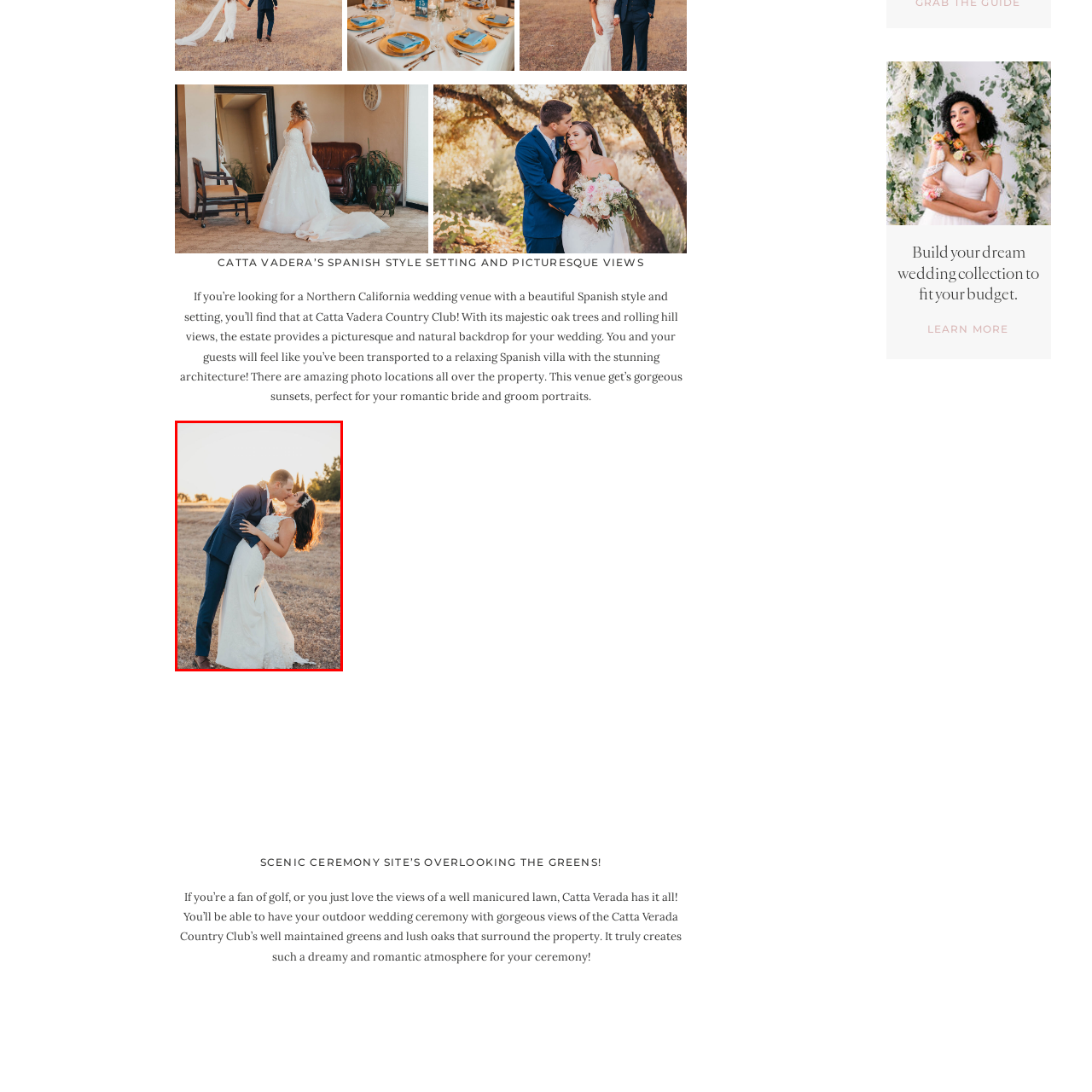Where is the wedding taking place?
Examine the image inside the red bounding box and give an in-depth answer to the question, using the visual evidence provided.

The caption specifically mentions that the wedding is taking place at the Catta Vadera Country Club, which is renowned for its stunning Spanish-style architecture and breathtaking views, making it an idyllic choice for unforgettable bridal and groom portraits.